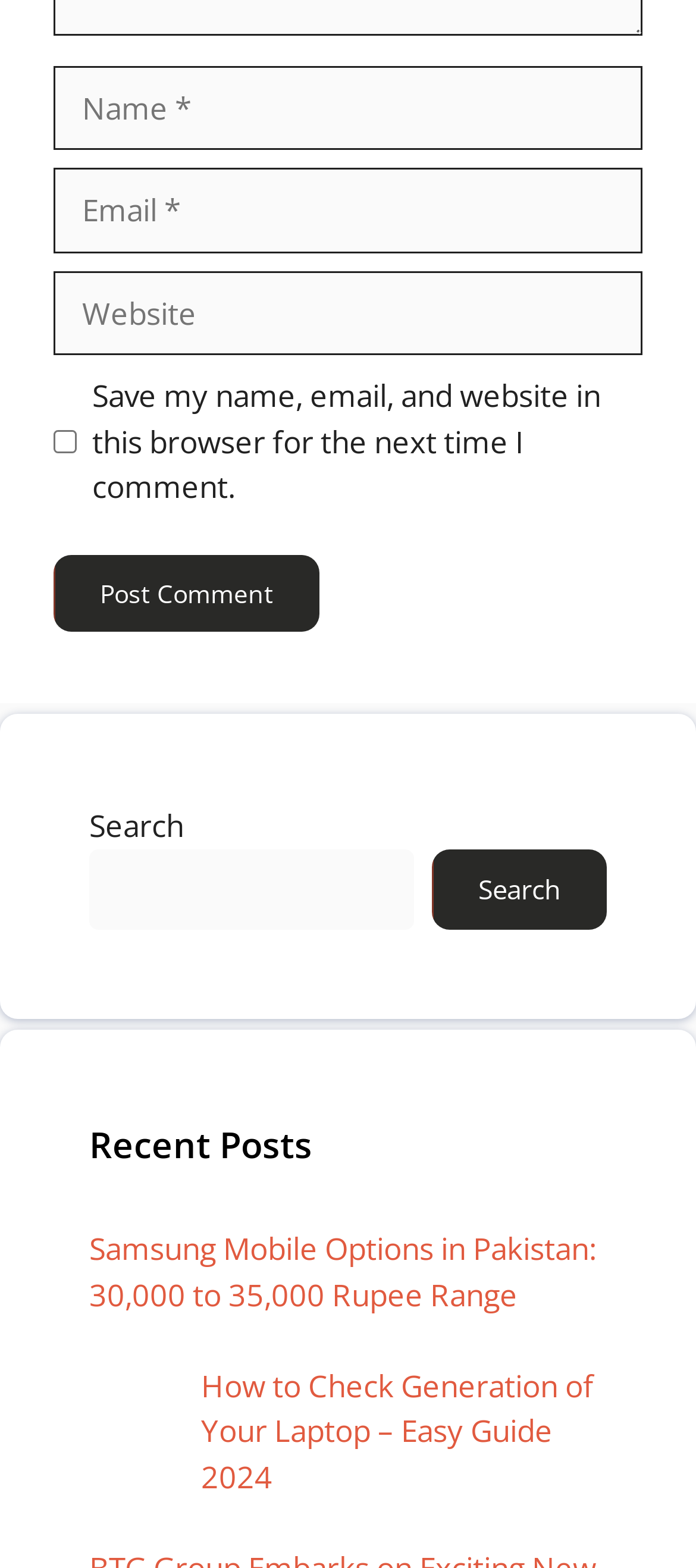What is the purpose of the 'Post Comment' button?
Please provide a comprehensive answer based on the contents of the image.

The 'Post Comment' button is located below the comment fields, which suggests that its purpose is to submit the user's comment for posting.